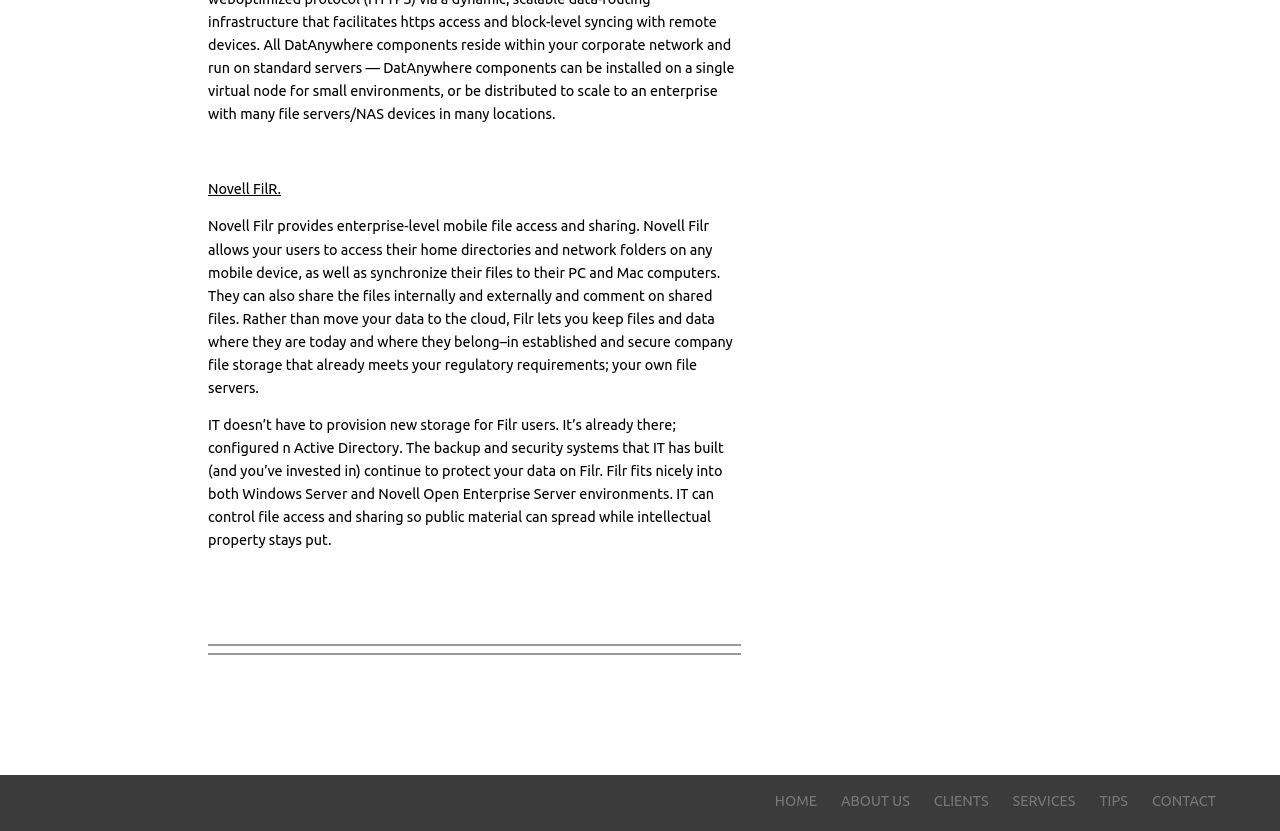Respond to the question below with a concise word or phrase:
What is the name of the product?

Novell Filr